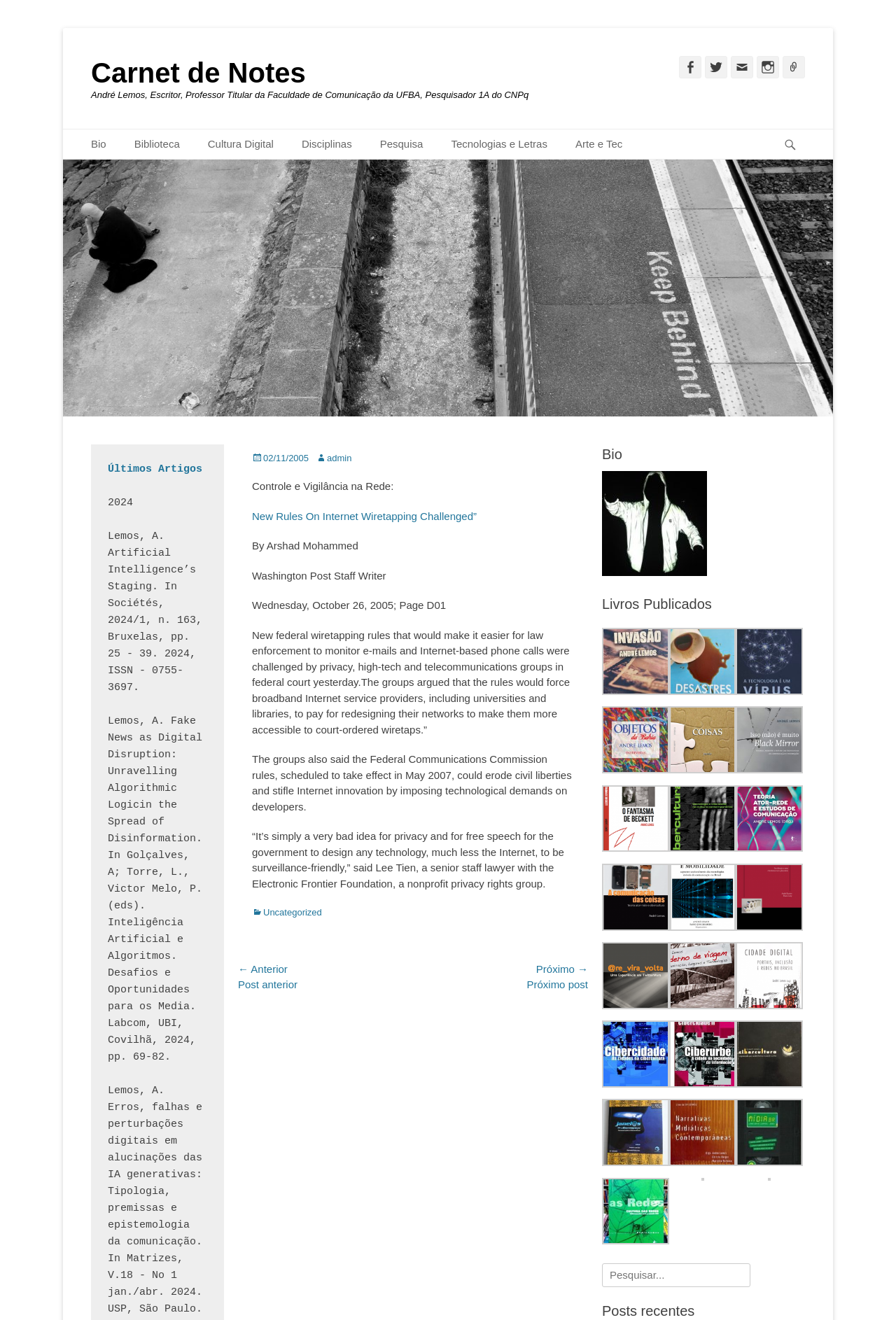Describe all visible elements and their arrangement on the webpage.

The webpage is titled "Carnet de Notes" and has a prominent link with the same title at the top left corner. Below this link, there is a brief description of the author, André Lemos, who is a writer, professor, and researcher. 

To the top right, there are five social media links, including Facebook, Twitter, Email, Instagram, and Ligação. 

The main menu is located below the author's description, with links to "Bio", "Biblioteca", "Cultura Digital", "Disciplinas", "Pesquisa", "Tecnologias e Letras", and "Arte e Tec". 

On the right side of the page, there is a search bar with a "Pesquisar" link. 

The main content area is divided into two sections. The top section contains an article with a header, "Controle e Vigilância na Rede:", and a brief summary of a news article from the Washington Post. The article discusses new federal wiretapping rules and their potential impact on privacy and internet innovation. 

Below the article, there are several sections, including "Categorias:", "Posts", and "Bio". The "Posts" section has links to previous and next posts. The "Bio" section has a brief description and several links to published books. 

Throughout the page, there are several description lists with links to various publications, each with a brief description and an image. These lists are organized into sections, with each section containing multiple links.